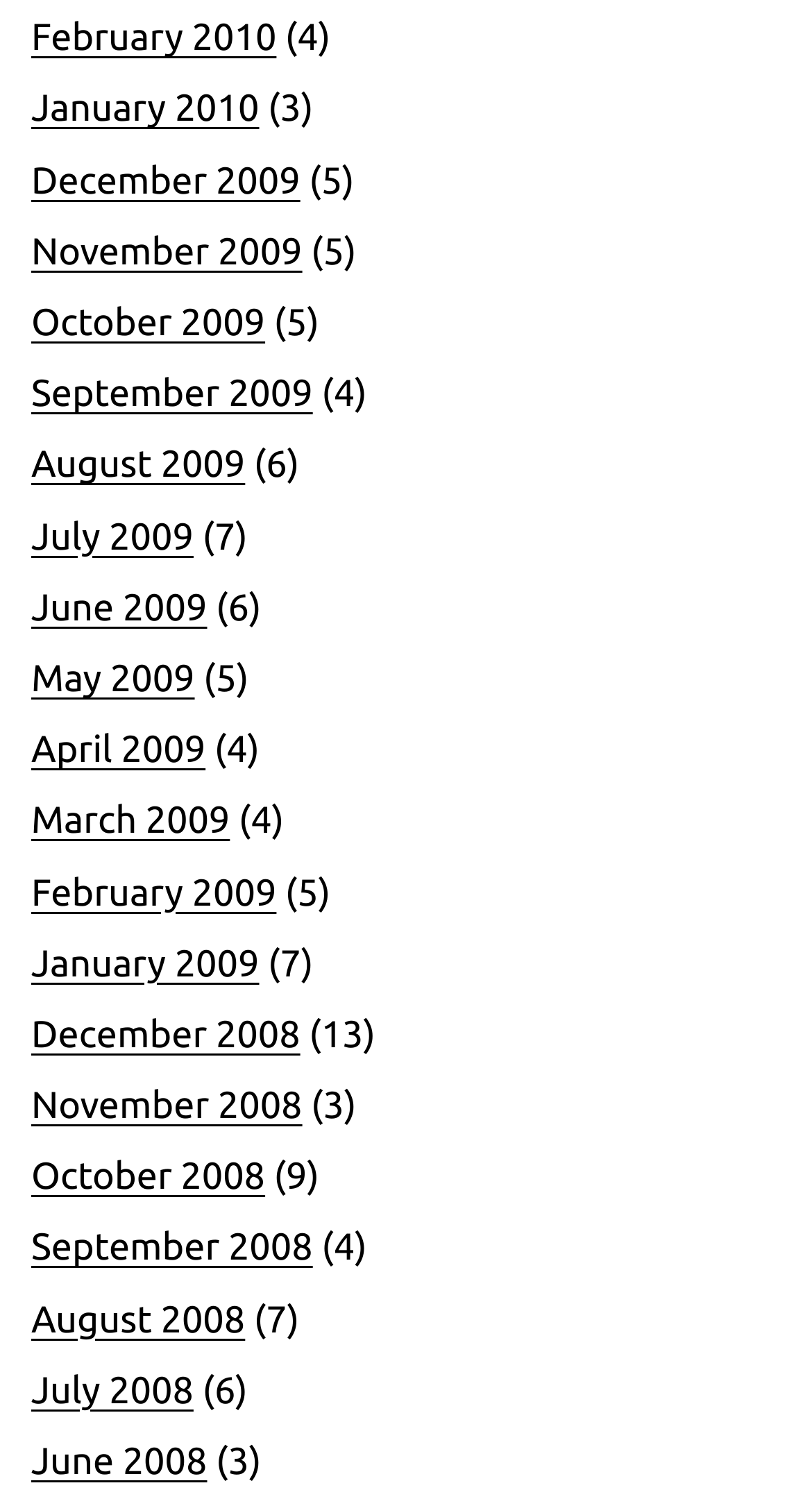How many months have 4 links?
Please answer the question with as much detail as possible using the screenshot.

I counted the number of months that have 4 links and found that there are 5 months: February 2010, January 2010, September 2009, April 2009, and November 2008.